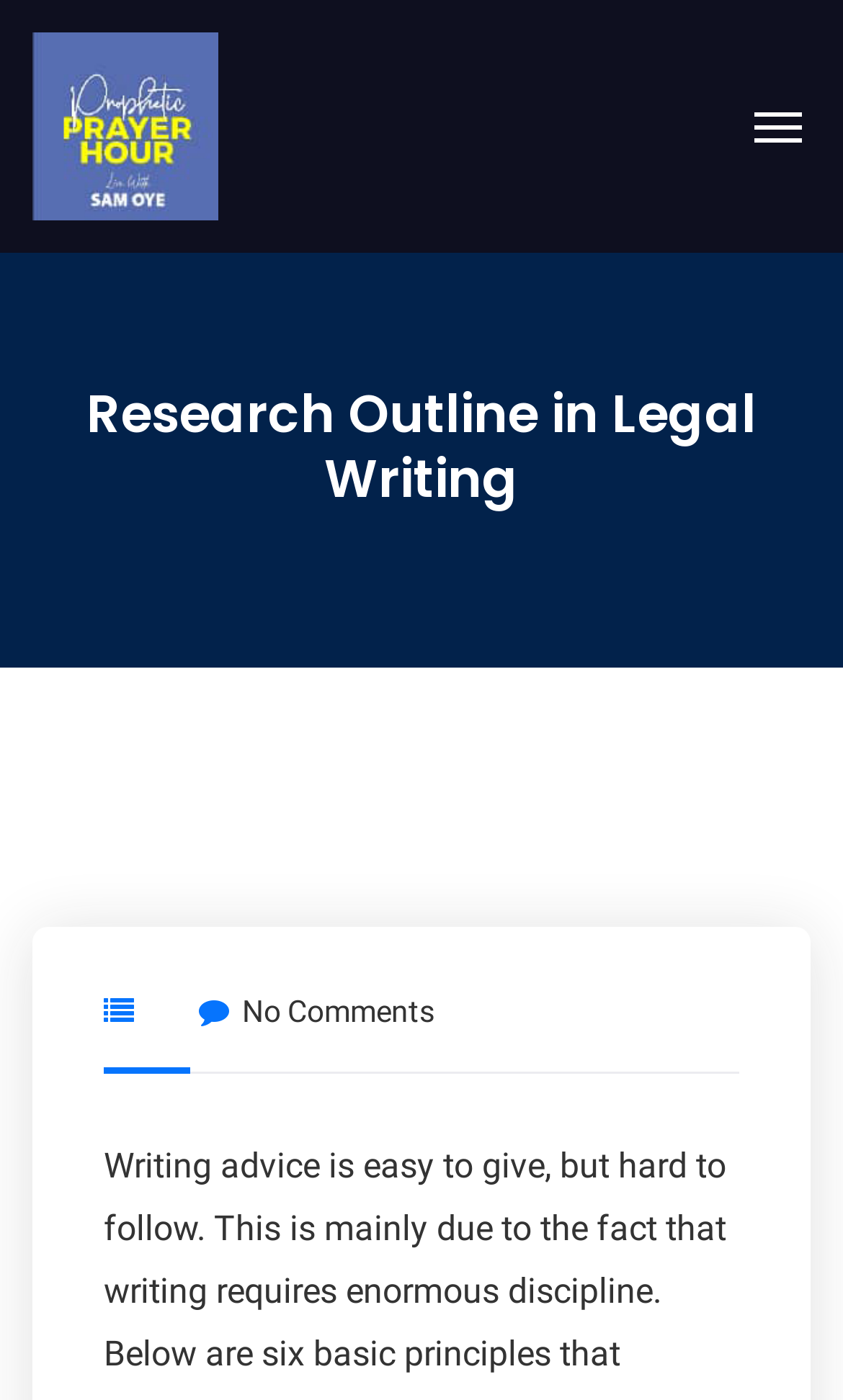Provide an in-depth caption for the contents of the webpage.

The webpage is titled "Research Outline in Legal Writing - Prophetic Prayer Hour". At the top left corner, there are five identical links and images with the text "Prophetic Prayer Hour", stacked vertically. Below these links, there is a heading that spans almost the entire width of the page, titled "Research Outline in Legal Writing". This heading is positioned near the top of the page. 

To the right of the heading, there is a link with the text "\uf075 No Comments", which is positioned near the top right corner of the page. The webpage appears to provide writing advice, specifically outlining six basic principles that provide structure, as mentioned in the meta description.